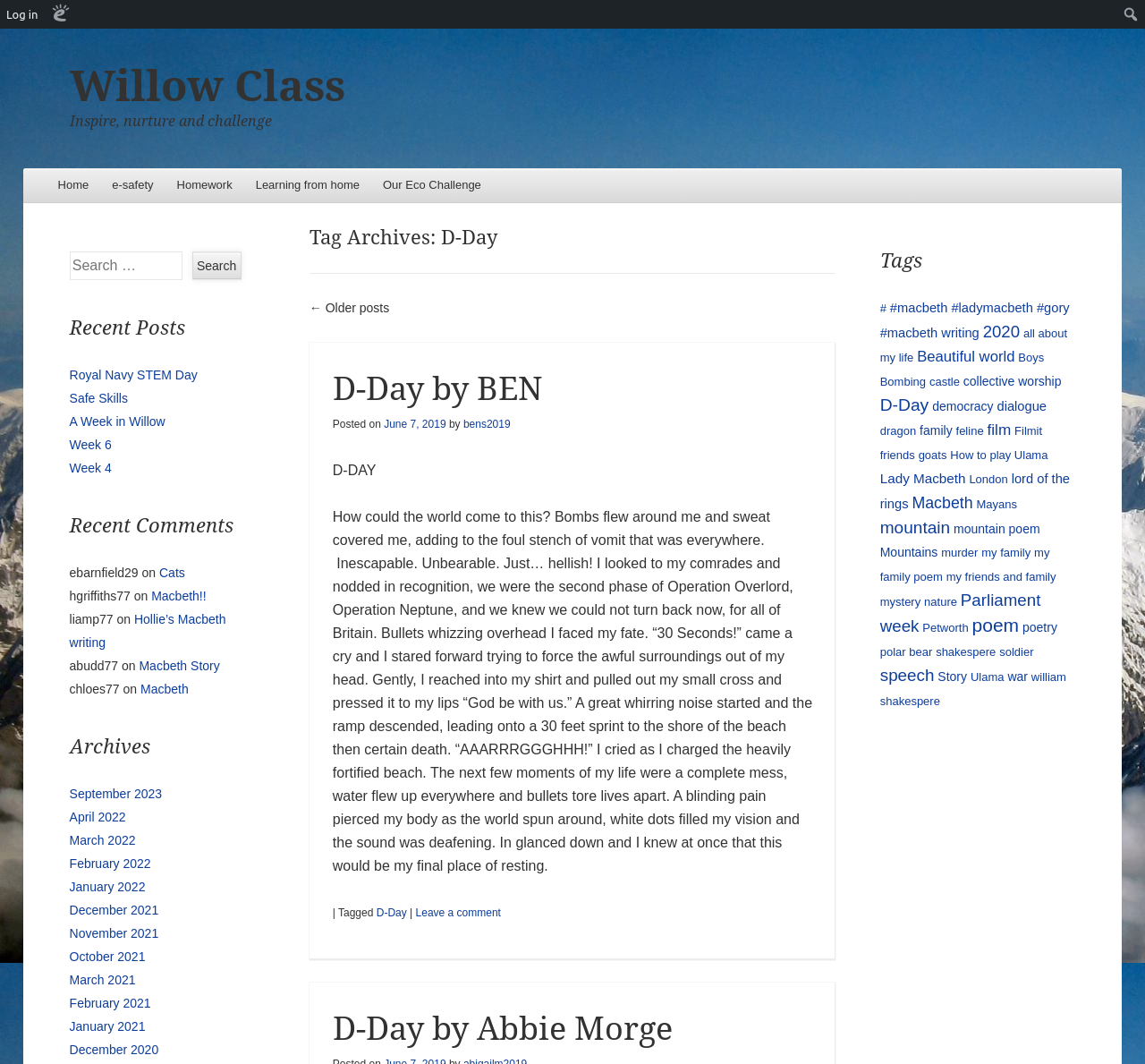Refer to the screenshot and answer the following question in detail:
How many tags are there in the 'Tags' section?

The 'Tags' section is located on the right side of the webpage. It has nine tags, which are '#', '#macbeth #ladymacbeth #gory #macbeth writing', '2020', 'all about my life', 'Beautiful world', 'Boys Bombing', and 'castle'.